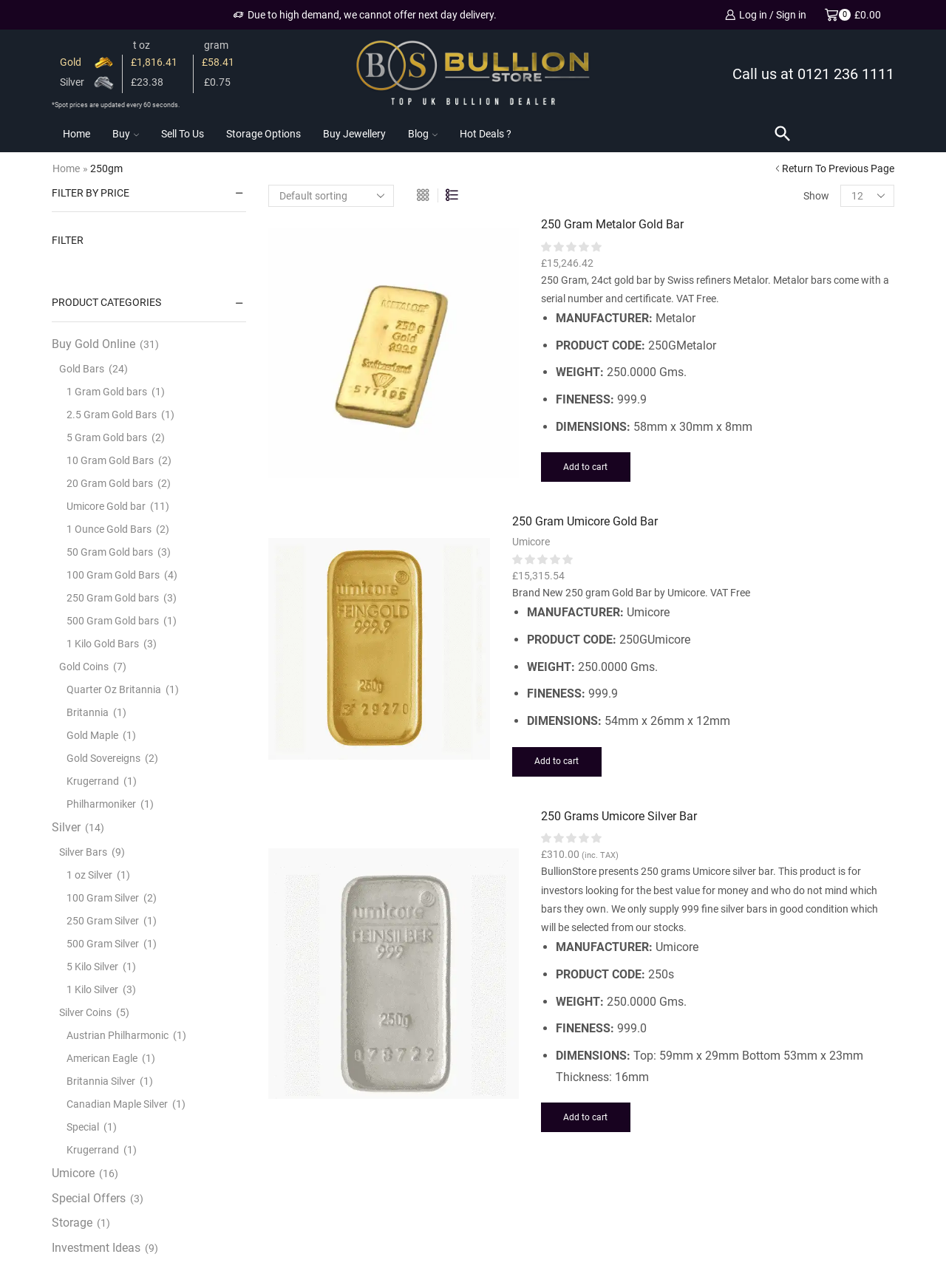Please provide the bounding box coordinates for the element that needs to be clicked to perform the following instruction: "Create a new support ticket". The coordinates should be given as four float numbers between 0 and 1, i.e., [left, top, right, bottom].

None